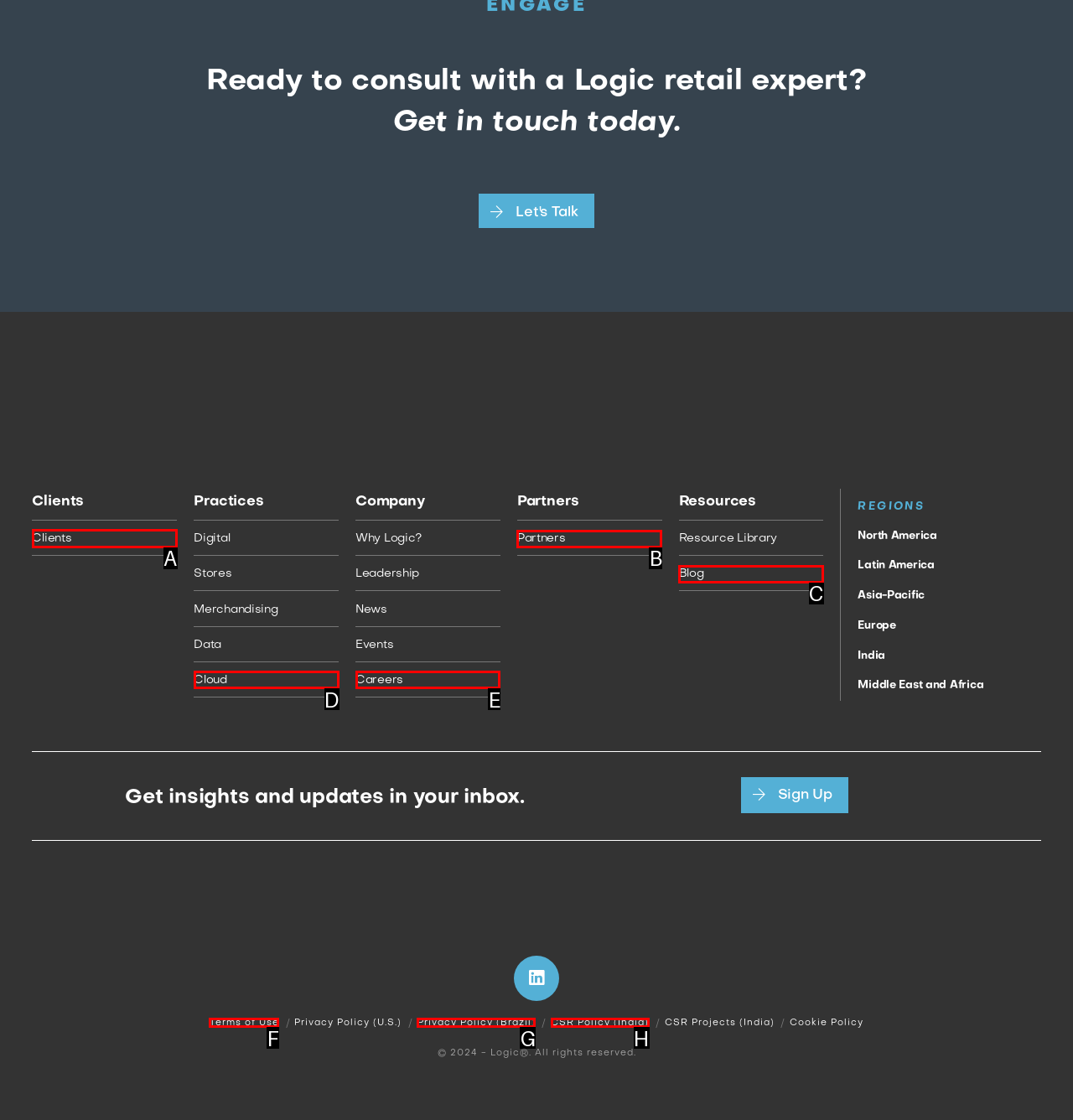Identify the HTML element that should be clicked to accomplish the task: View clients
Provide the option's letter from the given choices.

A